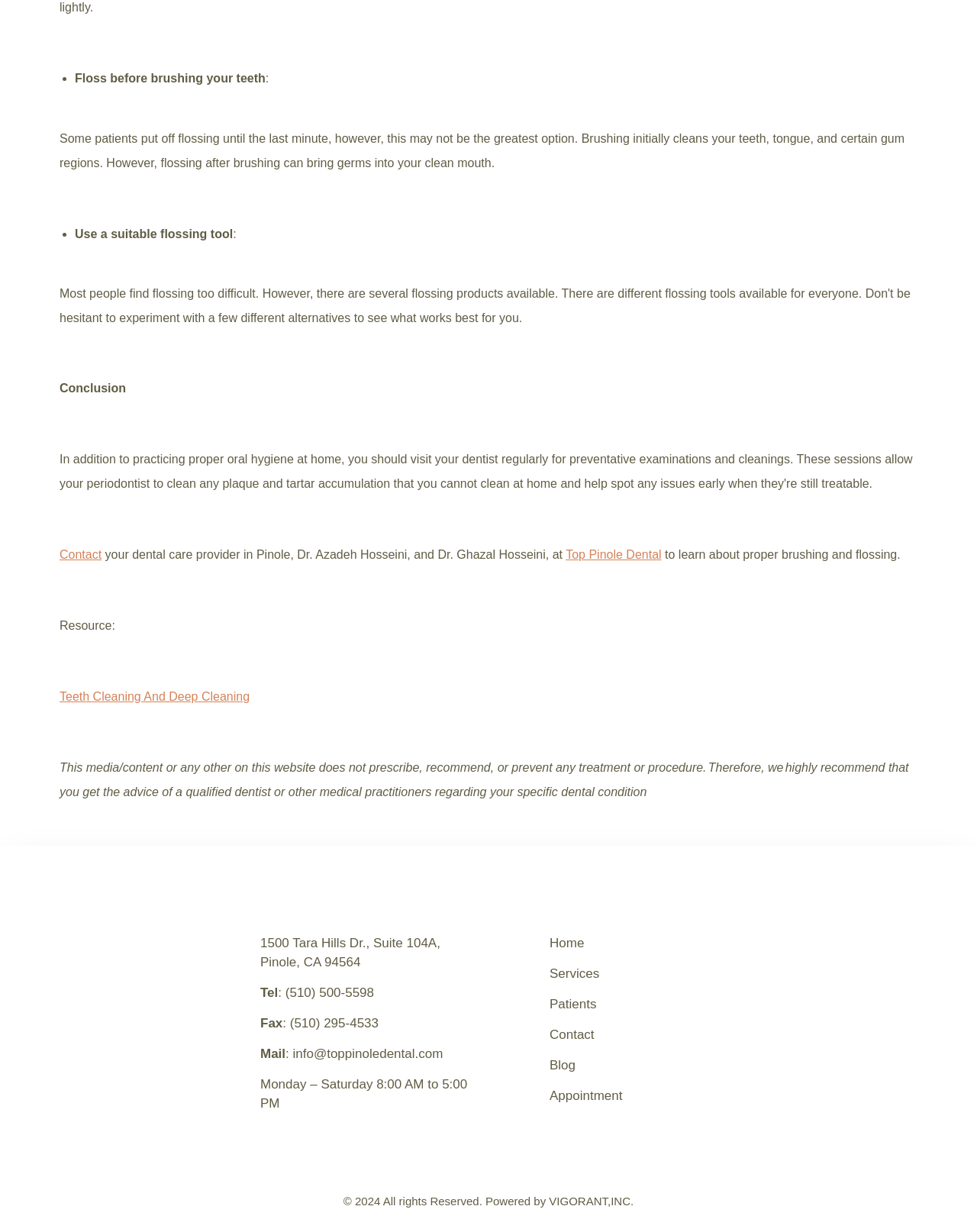Kindly determine the bounding box coordinates for the clickable area to achieve the given instruction: "Click Home".

[0.562, 0.76, 0.598, 0.771]